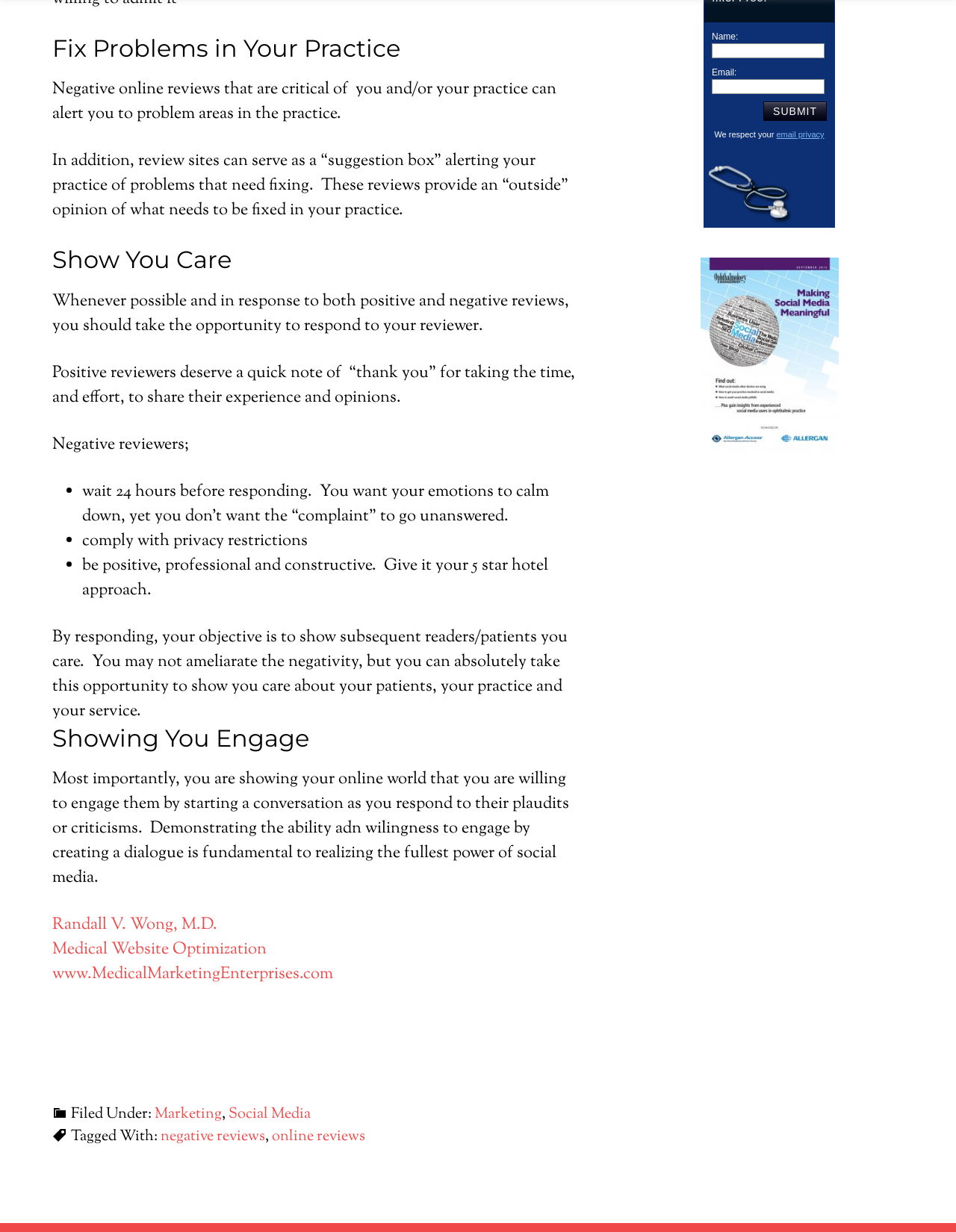Locate the bounding box of the UI element defined by this description: "name="email"". The coordinates should be given as four float numbers between 0 and 1, formatted as [left, top, right, bottom].

[0.745, 0.064, 0.862, 0.076]